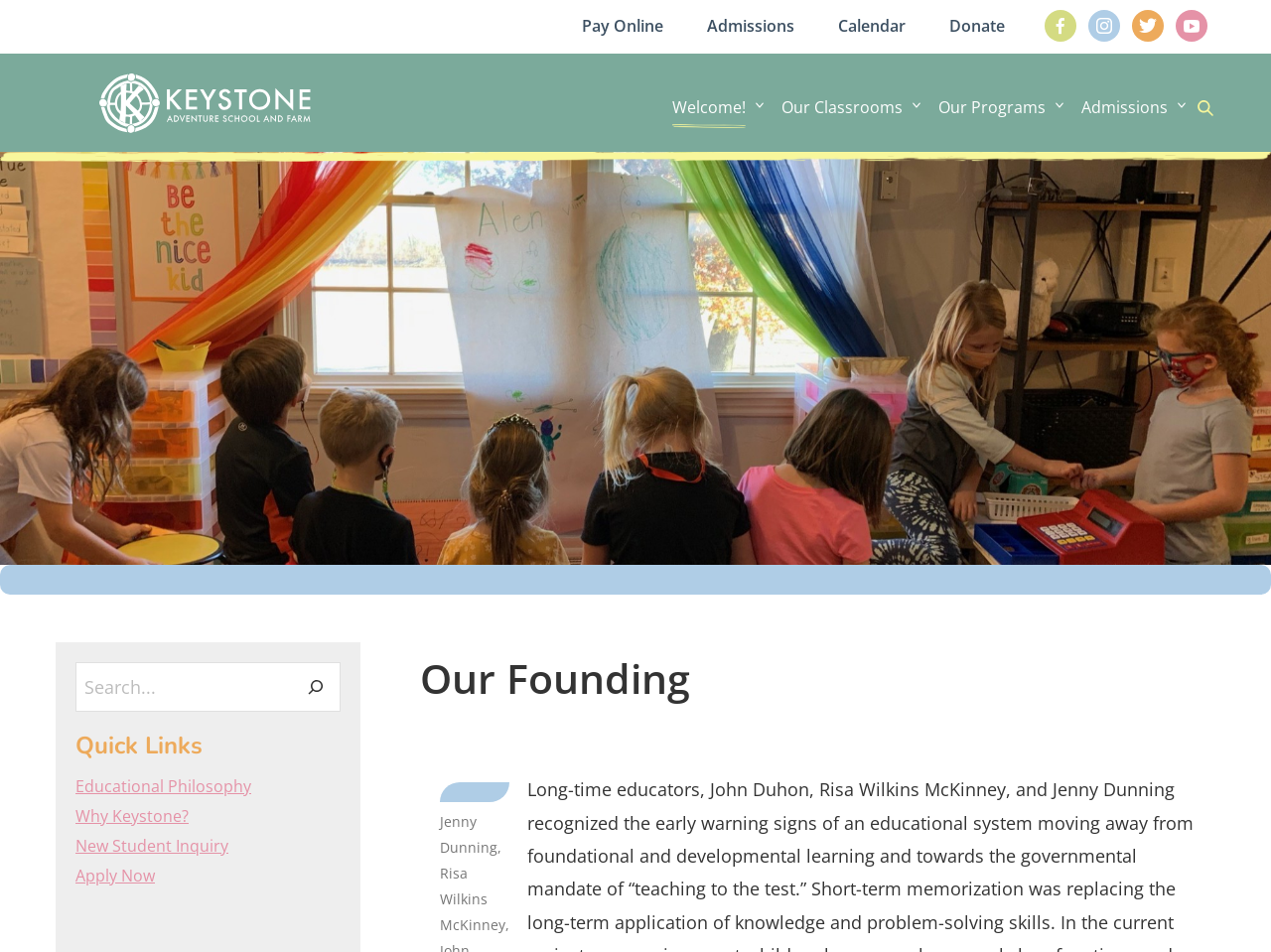Using the details from the image, please elaborate on the following question: What is the name of the school?

The name of the school can be found in the top-left corner of the webpage, where it is written as 'Keystone Adventure School and Farm' in a link element.